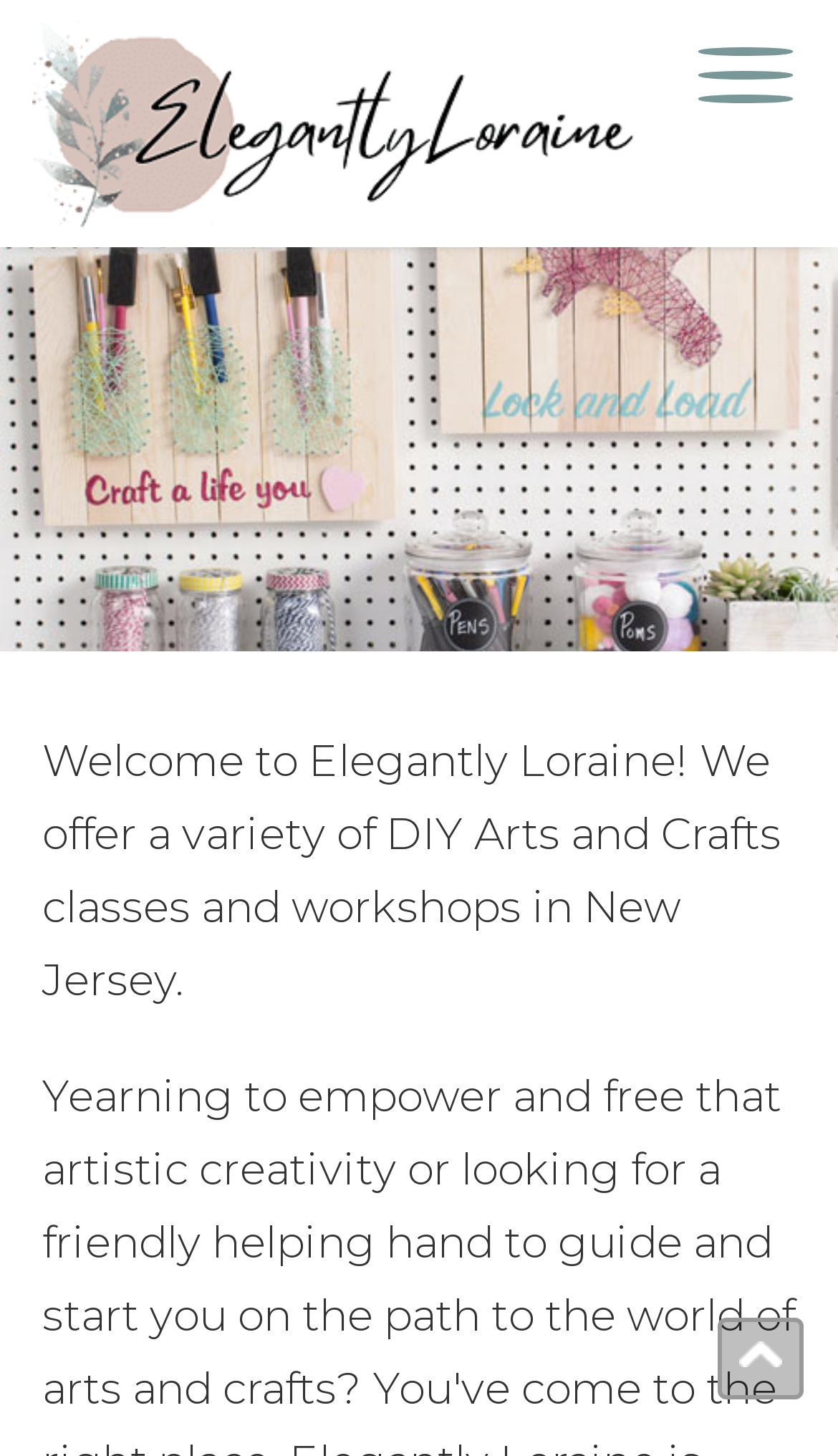What is the name of the website?
Based on the visual, give a brief answer using one word or a short phrase.

Elegantly Loraine